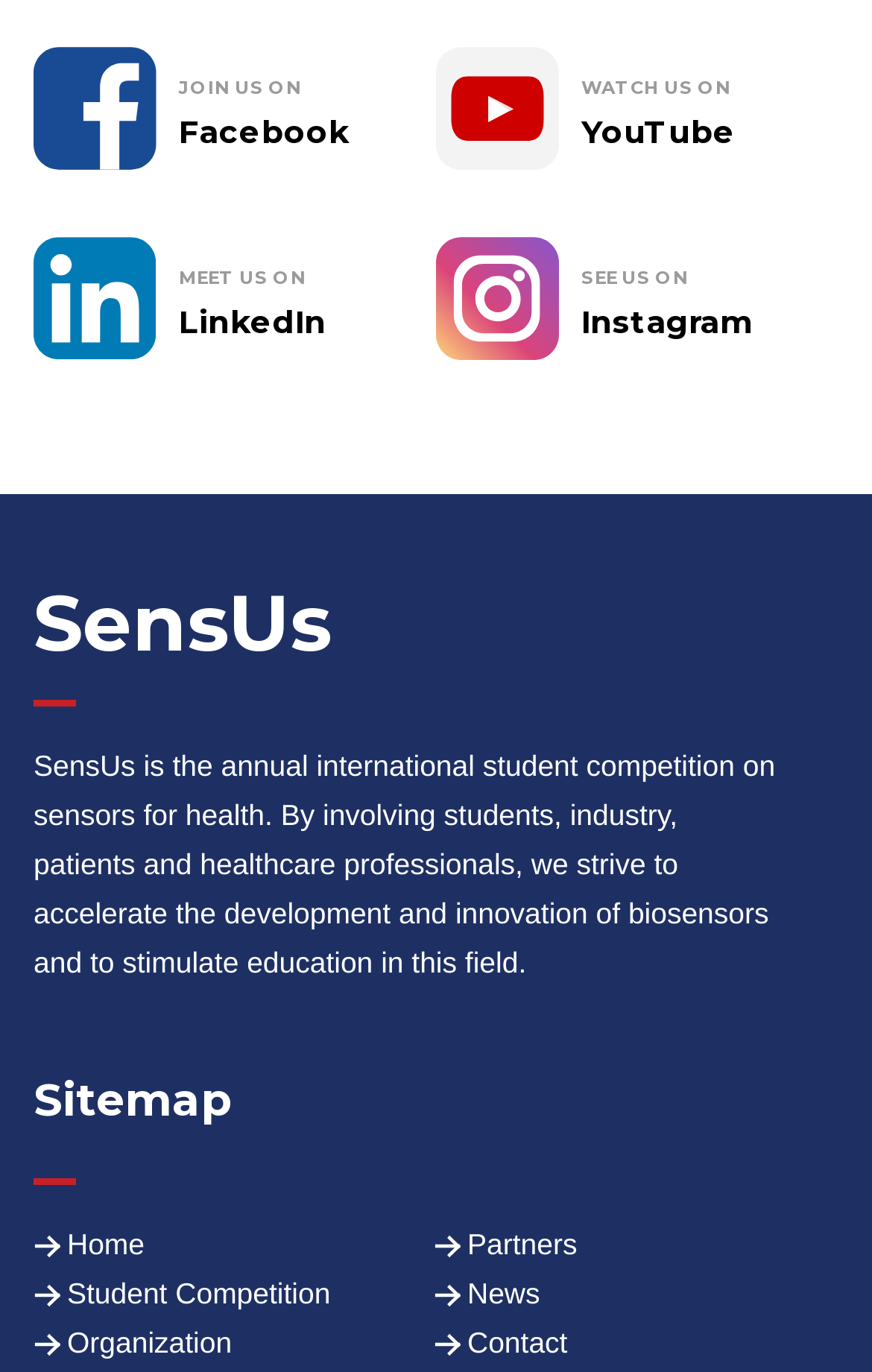Can you give a comprehensive explanation to the question given the content of the image?
What are the main sections of the SensUs website?

The answer can be found by looking at the links under the 'Sitemap' heading, which lists the main sections of the SensUs website.